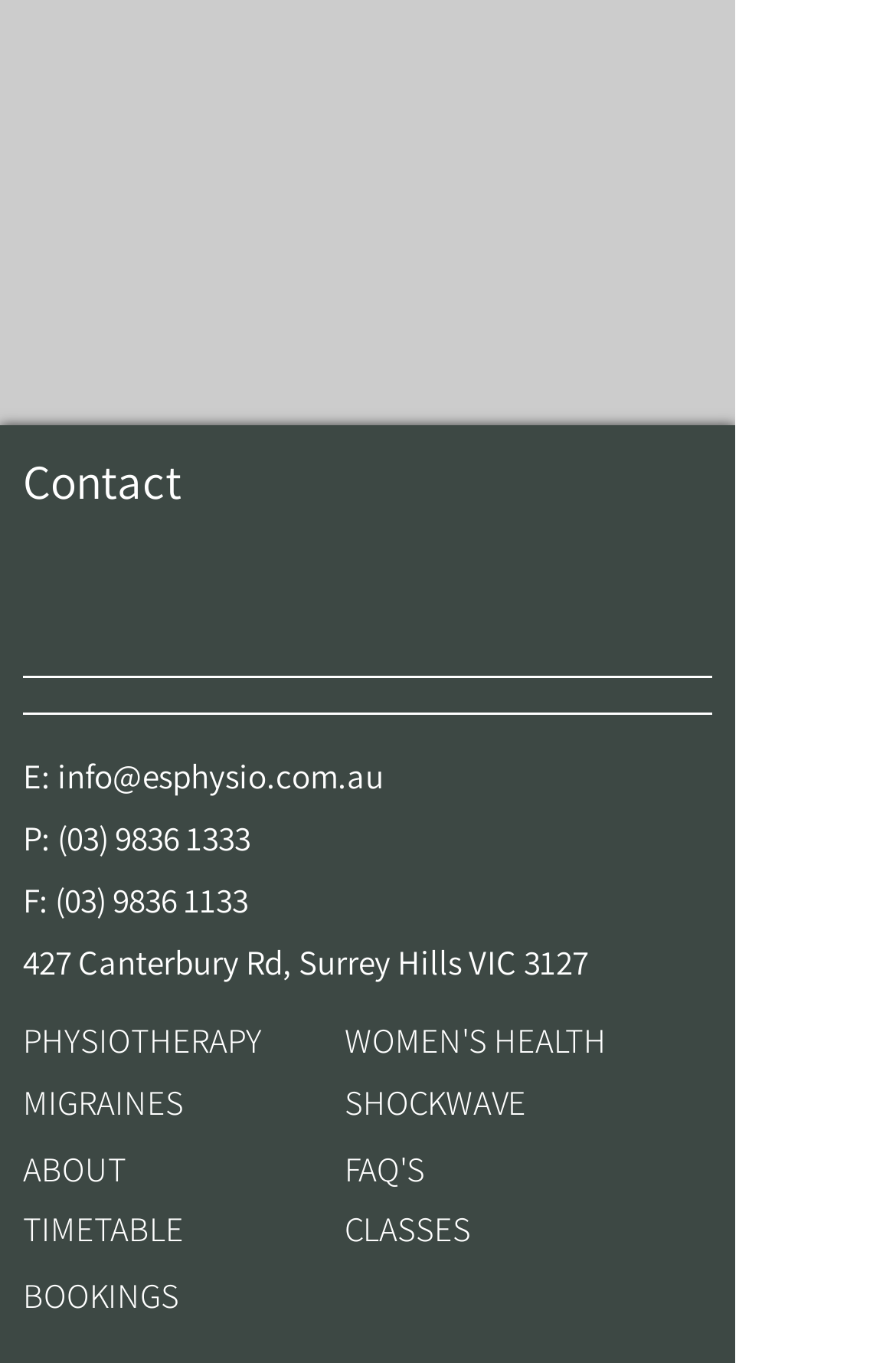Provide a one-word or one-phrase answer to the question:
What is the address of the physiotherapy clinic?

427 Canterbury Rd, Surrey Hills VIC 3127